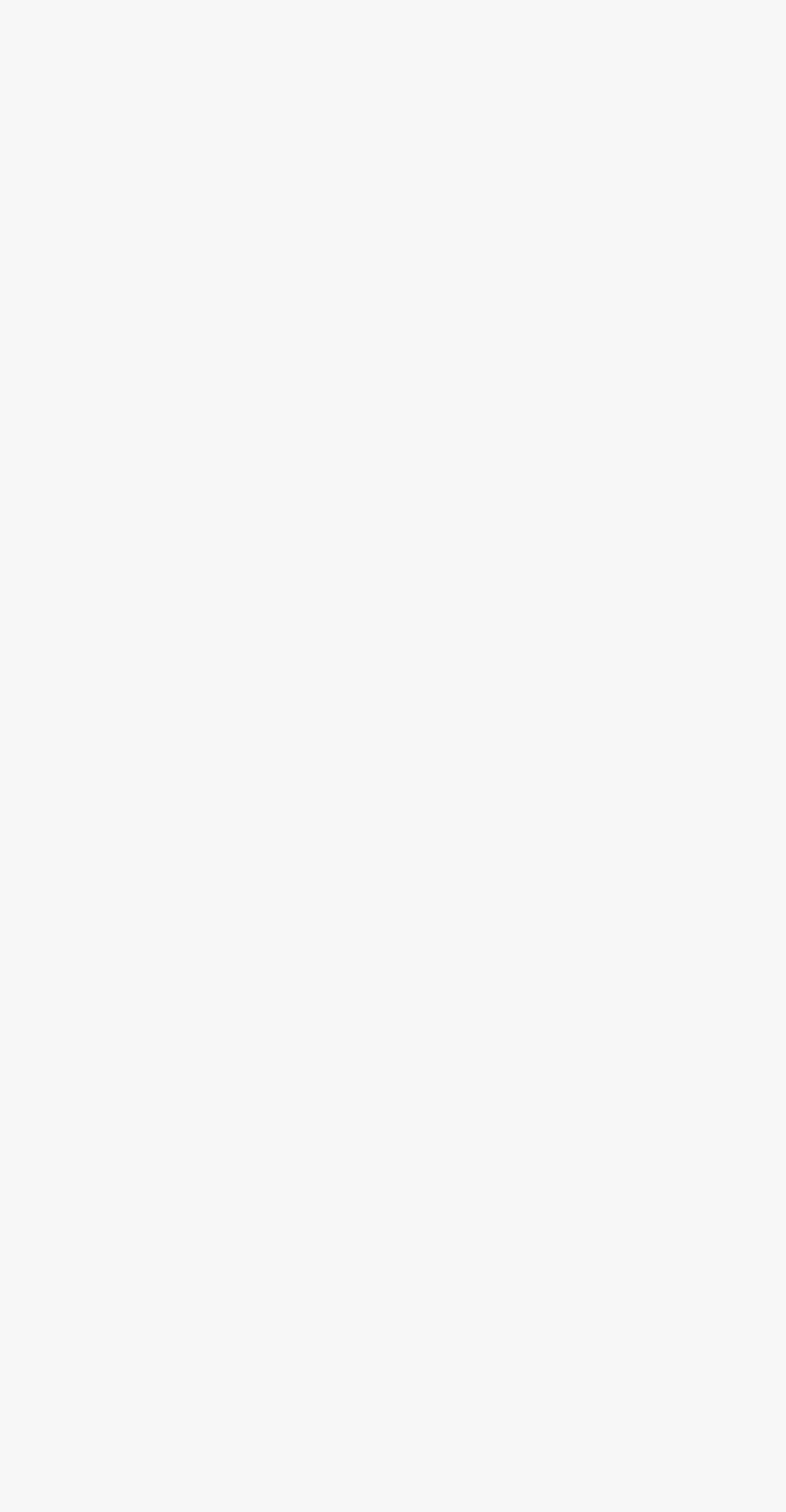Using the element description provided, determine the bounding box coordinates in the format (top-left x, top-left y, bottom-right x, bottom-right y). Ensure that all values are floating point numbers between 0 and 1. Element description: Data Download

[0.634, 0.287, 0.845, 0.306]